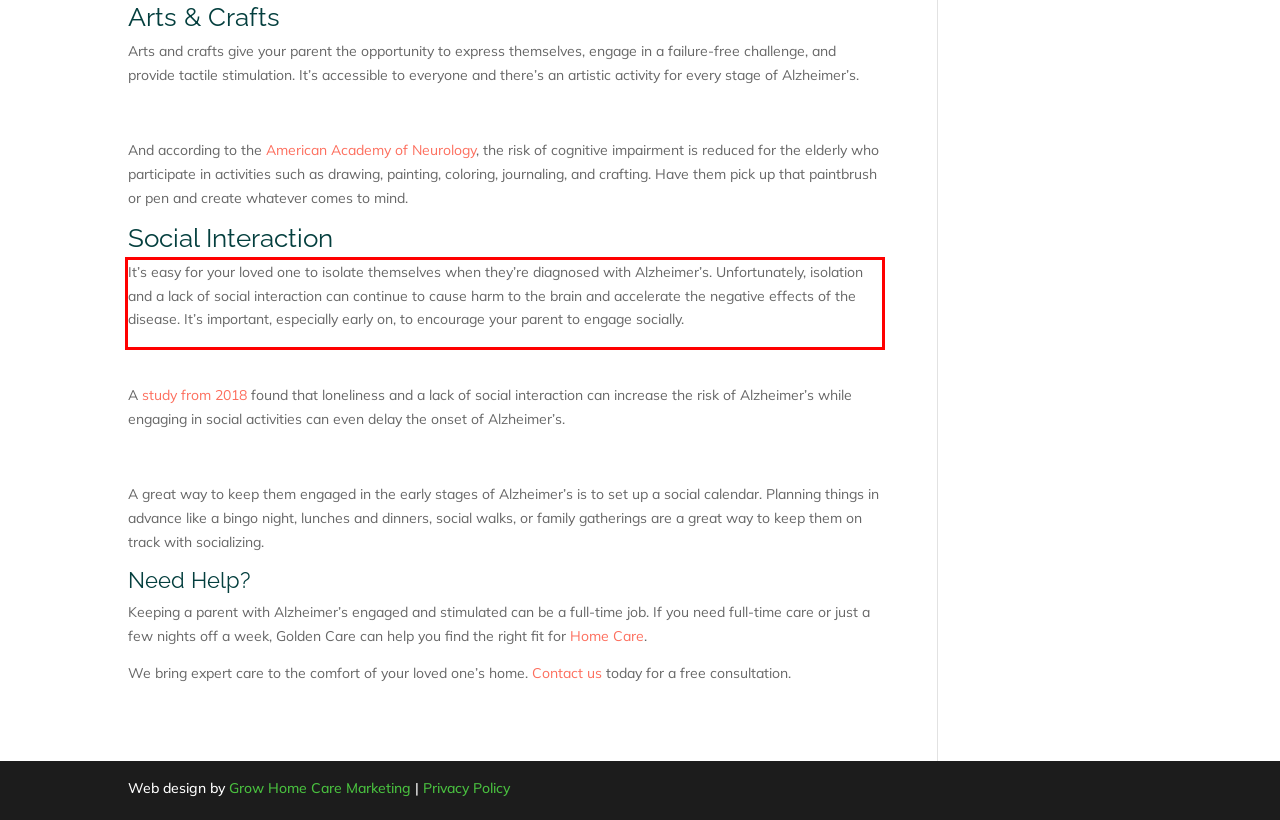Within the screenshot of the webpage, locate the red bounding box and use OCR to identify and provide the text content inside it.

It’s easy for your loved one to isolate themselves when they’re diagnosed with Alzheimer’s. Unfortunately, isolation and a lack of social interaction can continue to cause harm to the brain and accelerate the negative effects of the disease. It’s important, especially early on, to encourage your parent to engage socially.